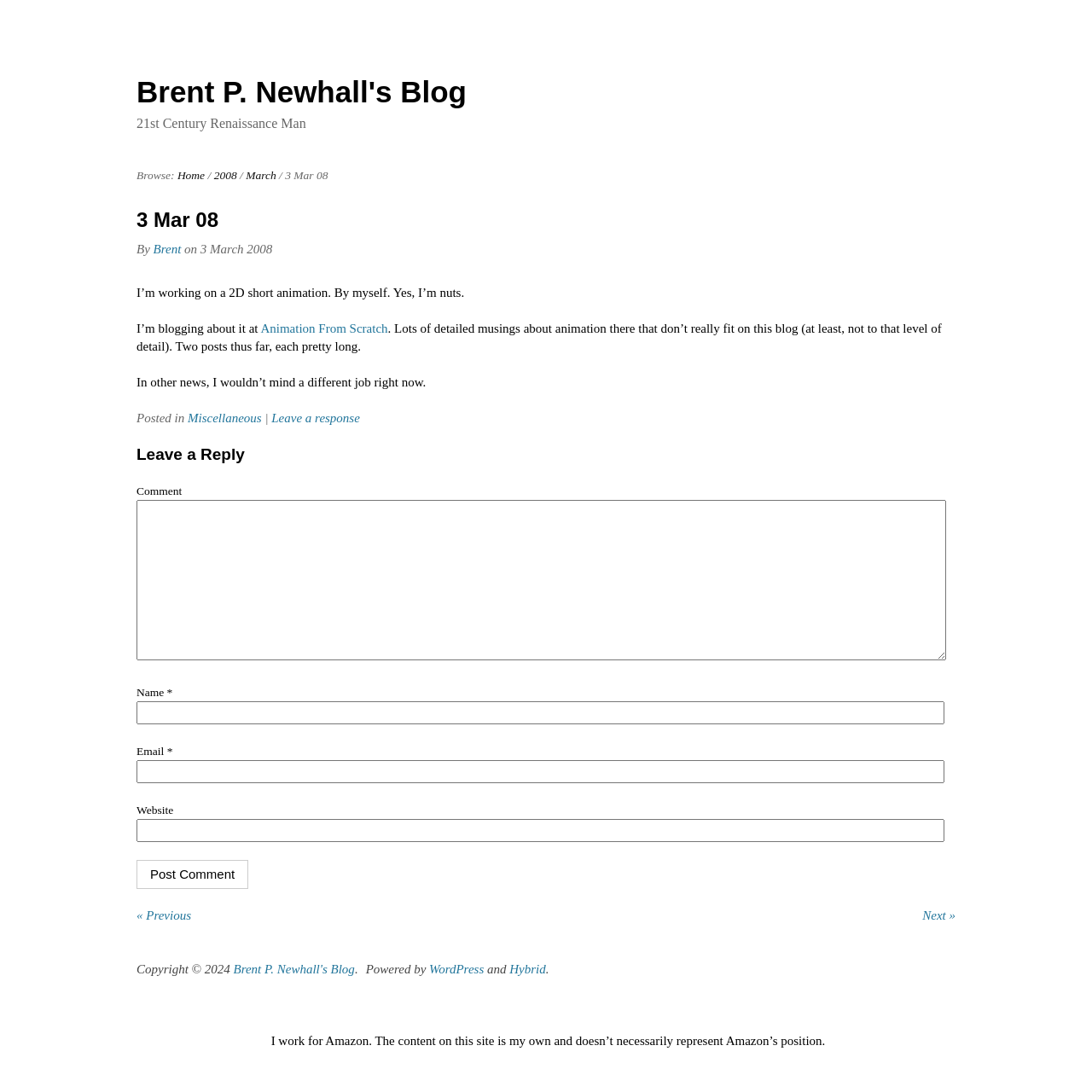Please locate the bounding box coordinates of the element that needs to be clicked to achieve the following instruction: "Leave a response". The coordinates should be four float numbers between 0 and 1, i.e., [left, top, right, bottom].

[0.249, 0.377, 0.33, 0.389]